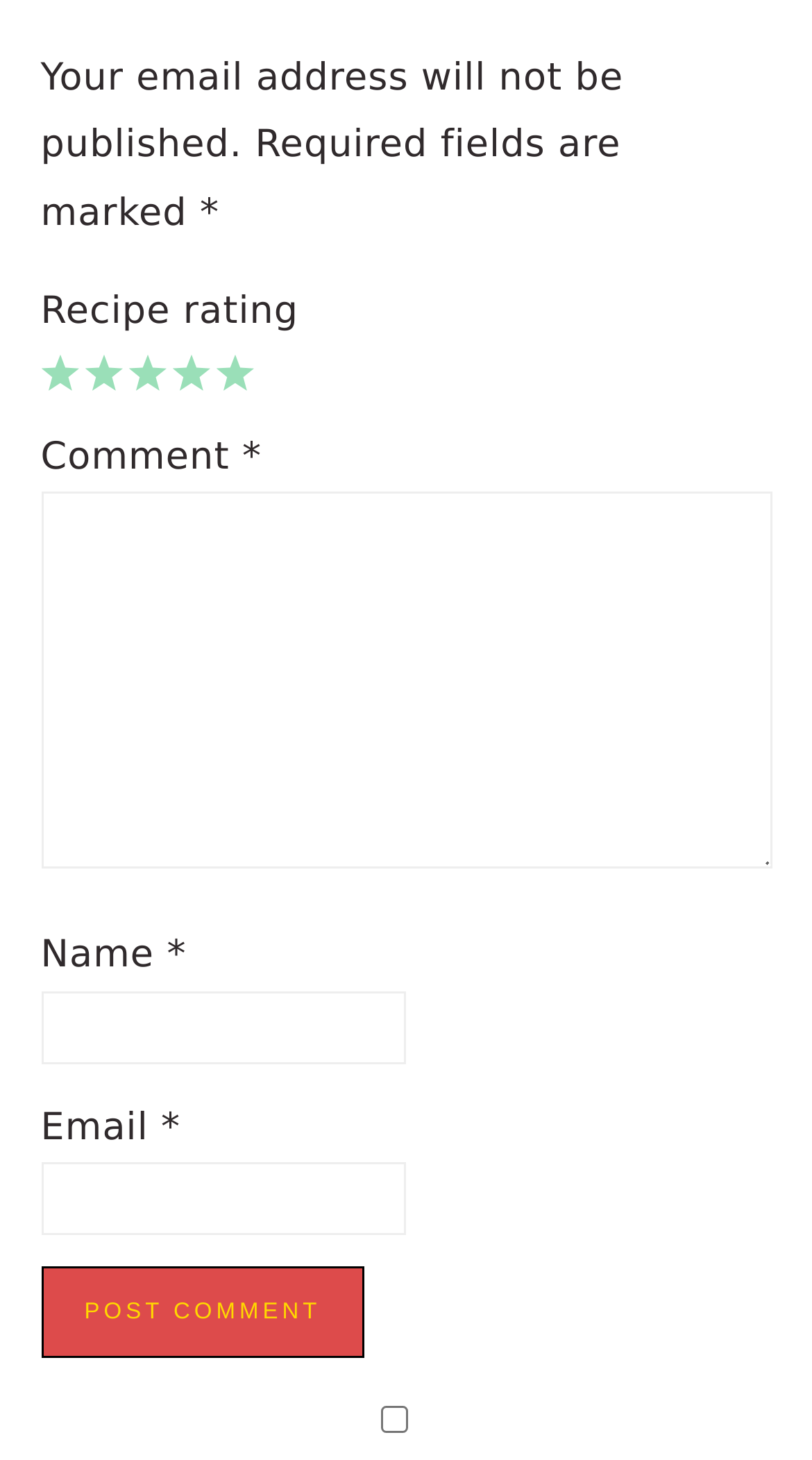Show the bounding box coordinates of the region that should be clicked to follow the instruction: "Rate this recipe 5 stars."

[0.265, 0.238, 0.319, 0.284]